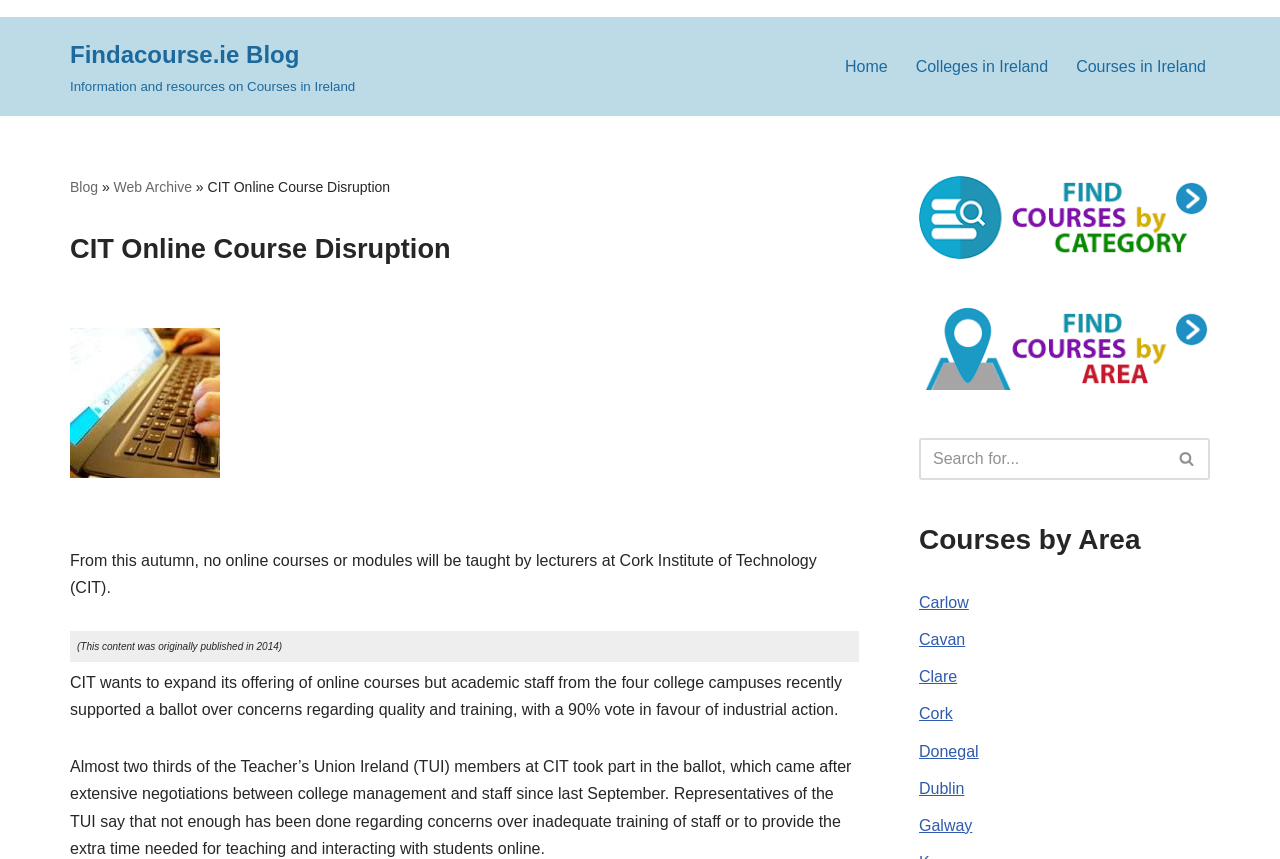Kindly determine the bounding box coordinates for the area that needs to be clicked to execute this instruction: "Find courses in Ireland by Category".

[0.718, 0.285, 0.945, 0.305]